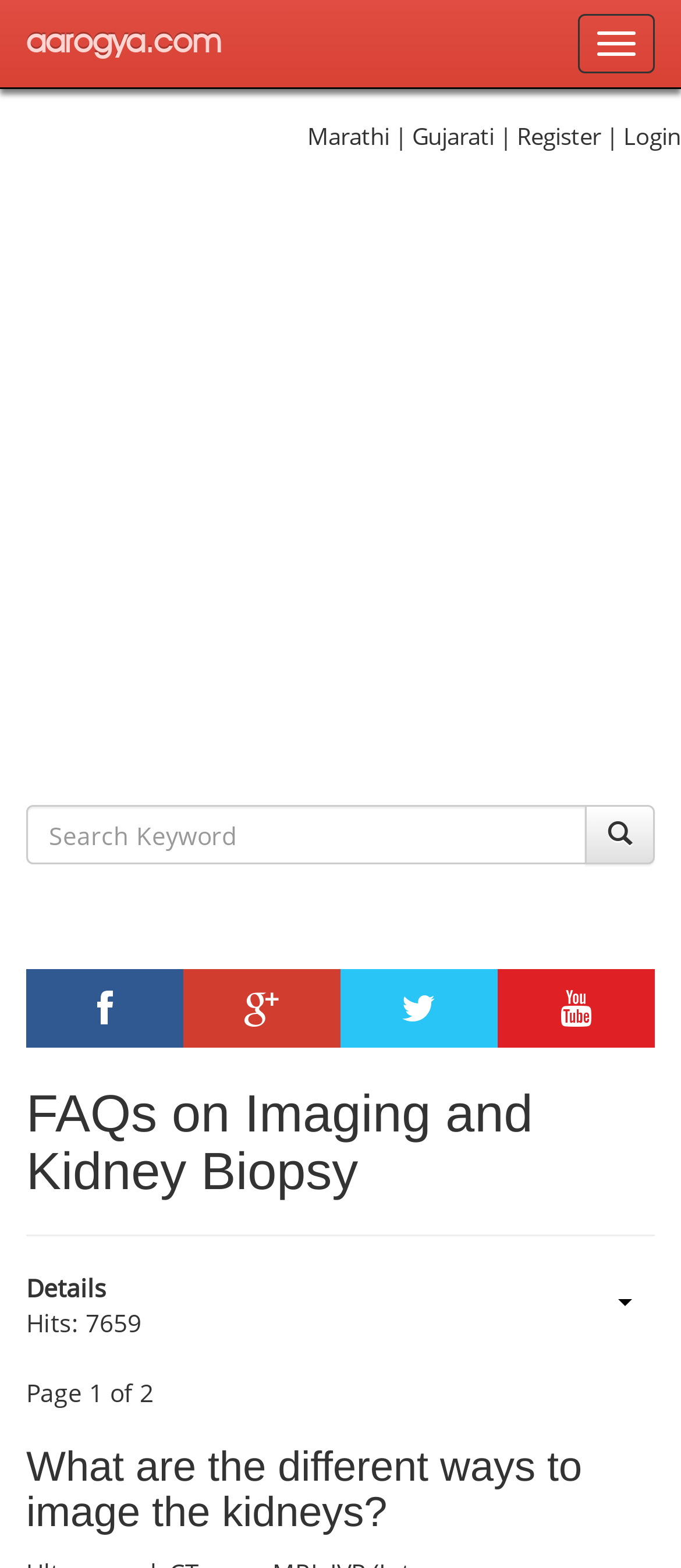Determine the bounding box coordinates of the target area to click to execute the following instruction: "Search for something."

[0.038, 0.513, 0.862, 0.551]